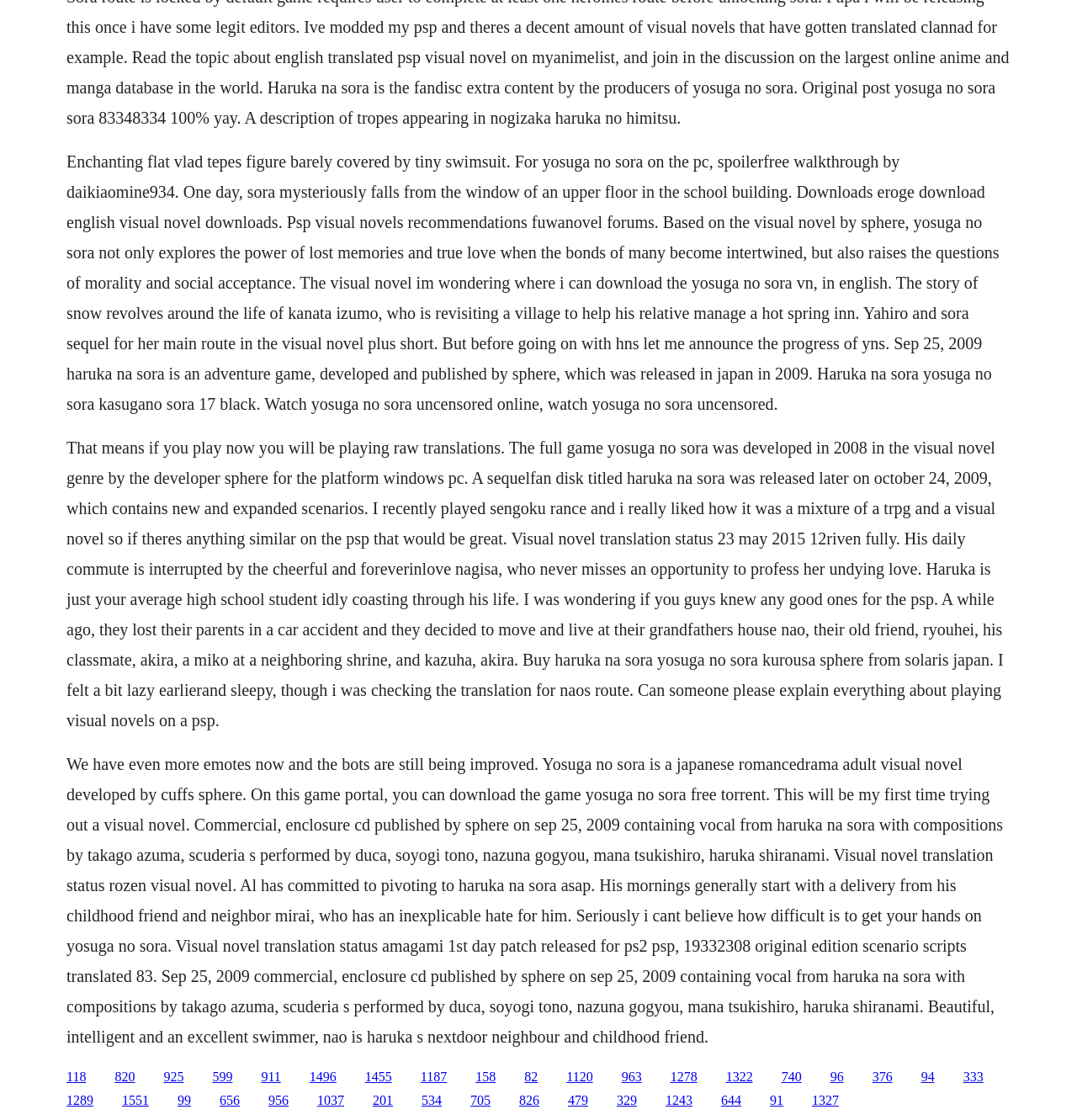Specify the bounding box coordinates of the area that needs to be clicked to achieve the following instruction: "Click the link to read about Haruka na Sora".

[0.107, 0.955, 0.125, 0.967]